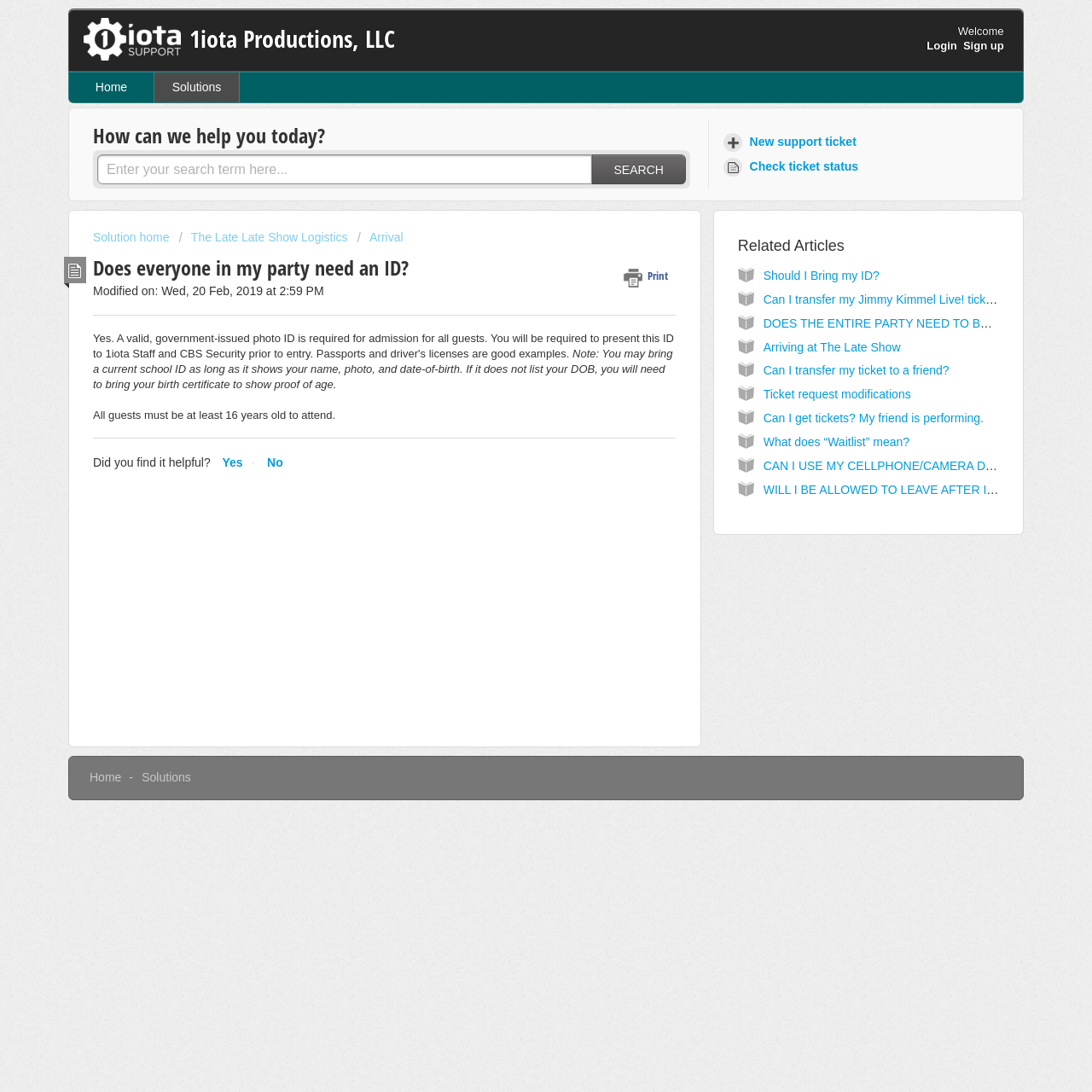What is the minimum age to attend The Late Late Show?
Provide a detailed answer to the question, using the image to inform your response.

This answer can be inferred from the static text 'All guests must be at least 16 years old to attend.' which is located in the article section of the webpage.